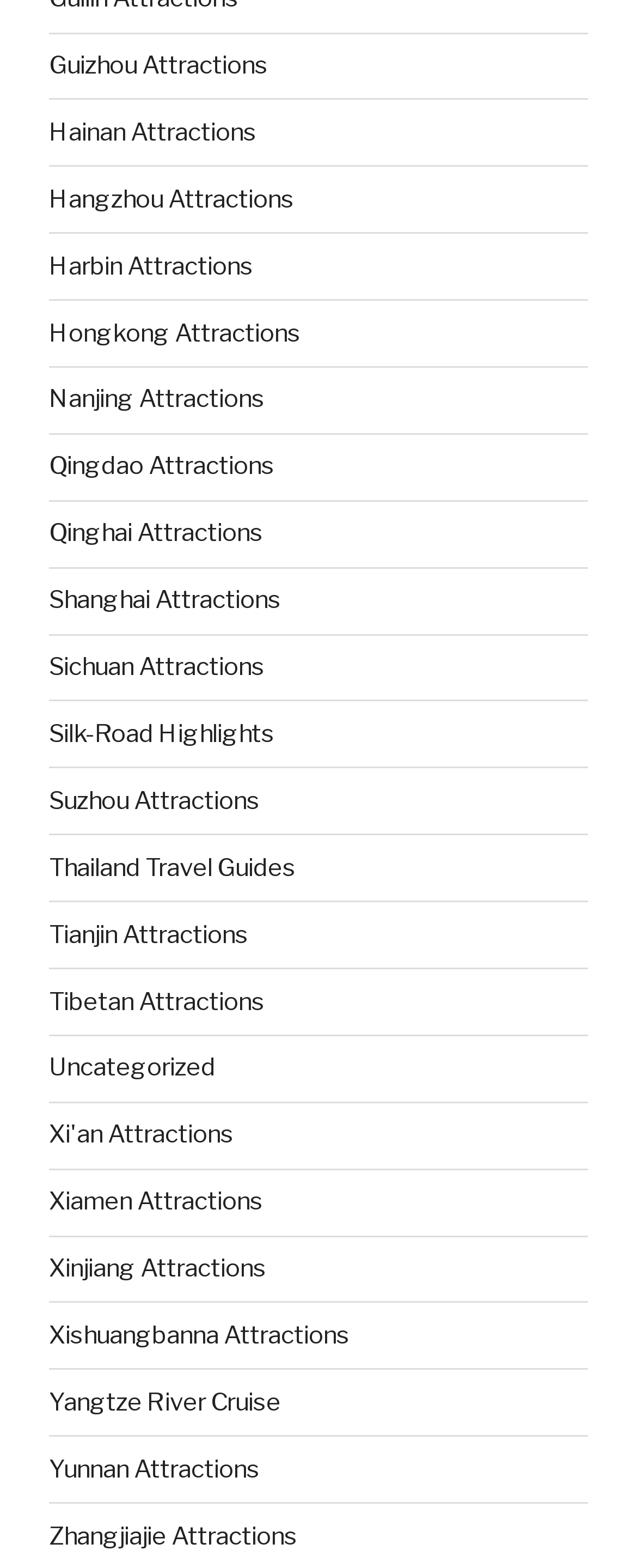Given the description "Yangtze River Cruise", determine the bounding box of the corresponding UI element.

[0.077, 0.885, 0.441, 0.904]